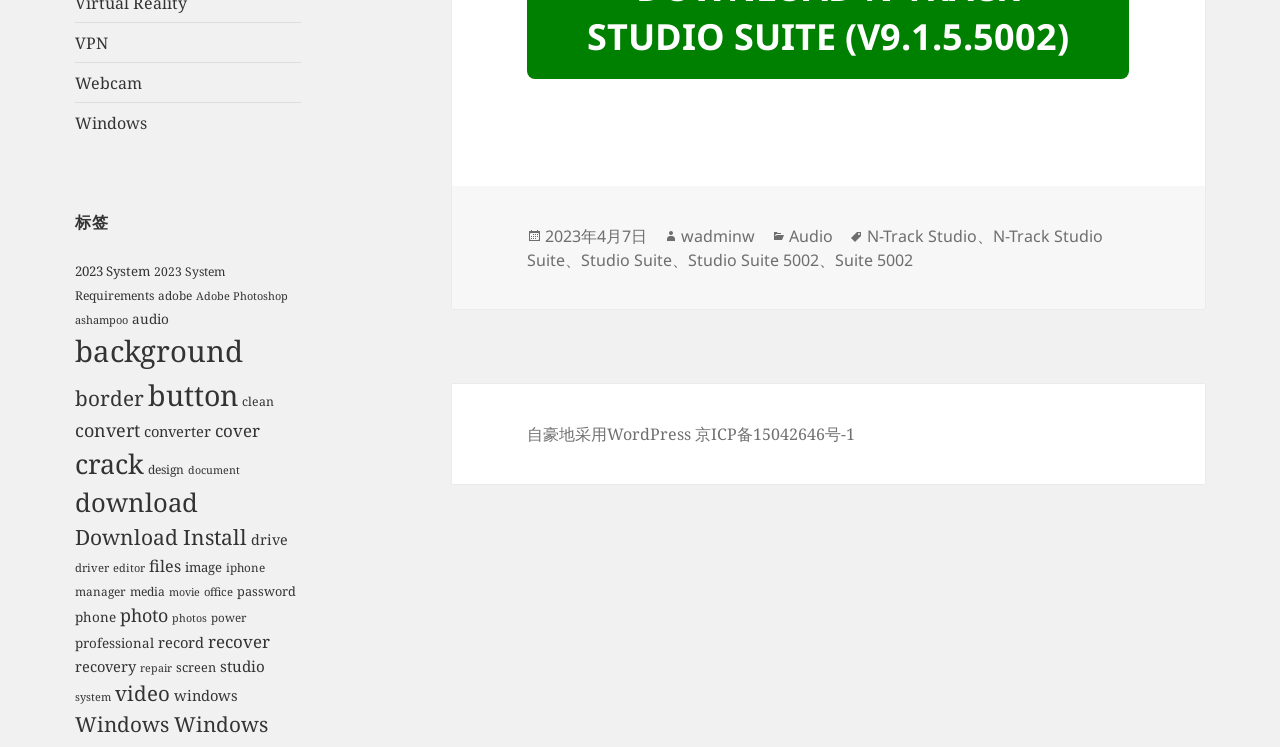Determine the bounding box coordinates of the region I should click to achieve the following instruction: "View the '2023 System (72个项目)' page". Ensure the bounding box coordinates are four float numbers between 0 and 1, i.e., [left, top, right, bottom].

[0.059, 0.351, 0.117, 0.375]